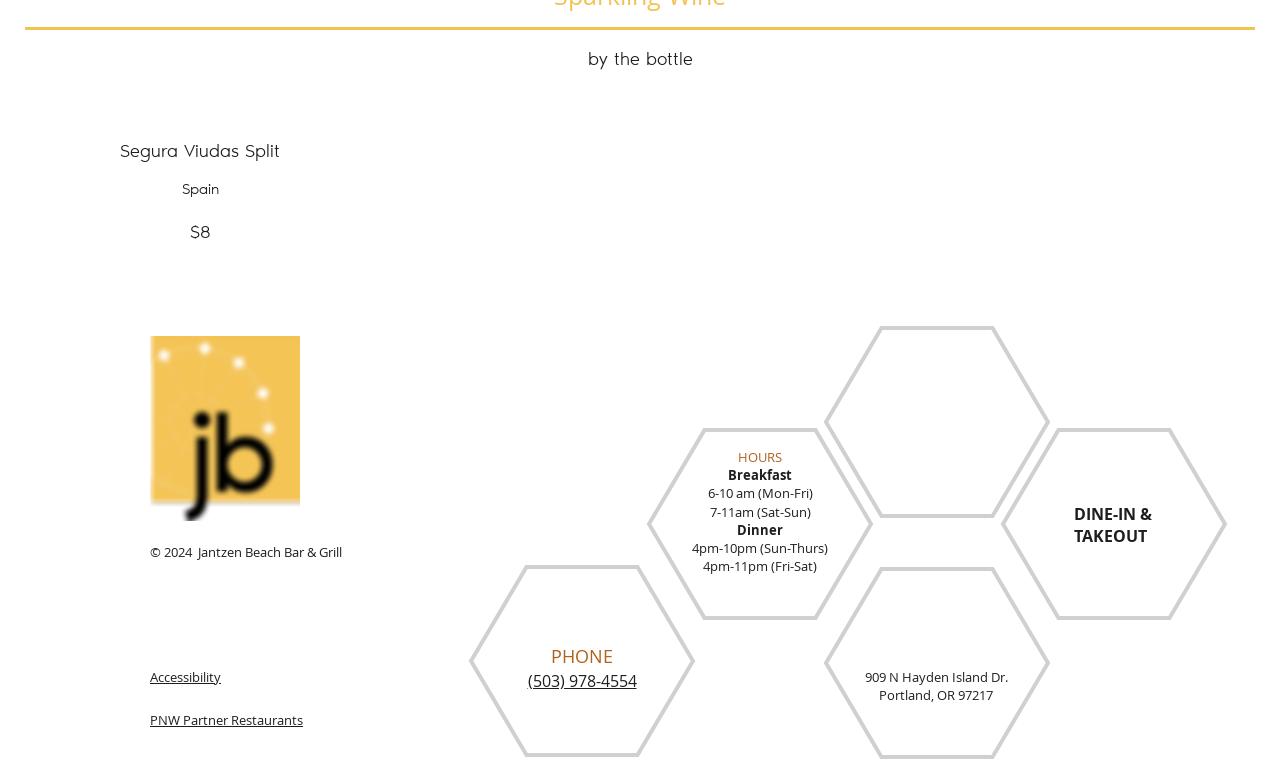Determine the bounding box coordinates of the clickable element to achieve the following action: 'Visit the Instagram page'. Provide the coordinates as four float values between 0 and 1, formatted as [left, top, right, bottom].

[0.698, 0.791, 0.729, 0.841]